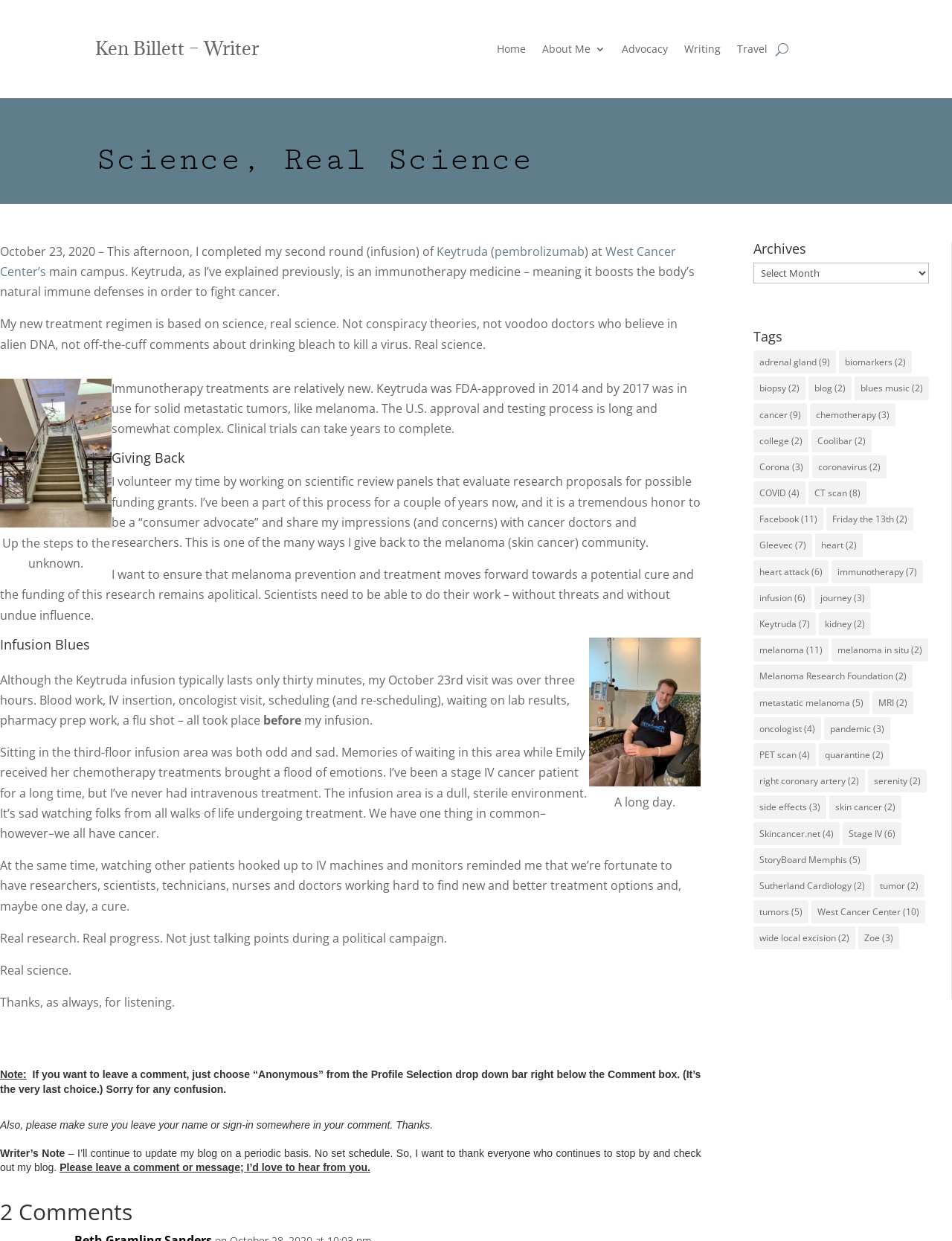Show the bounding box coordinates of the element that should be clicked to complete the task: "Click on the 'About Me 3' link".

[0.57, 0.035, 0.636, 0.049]